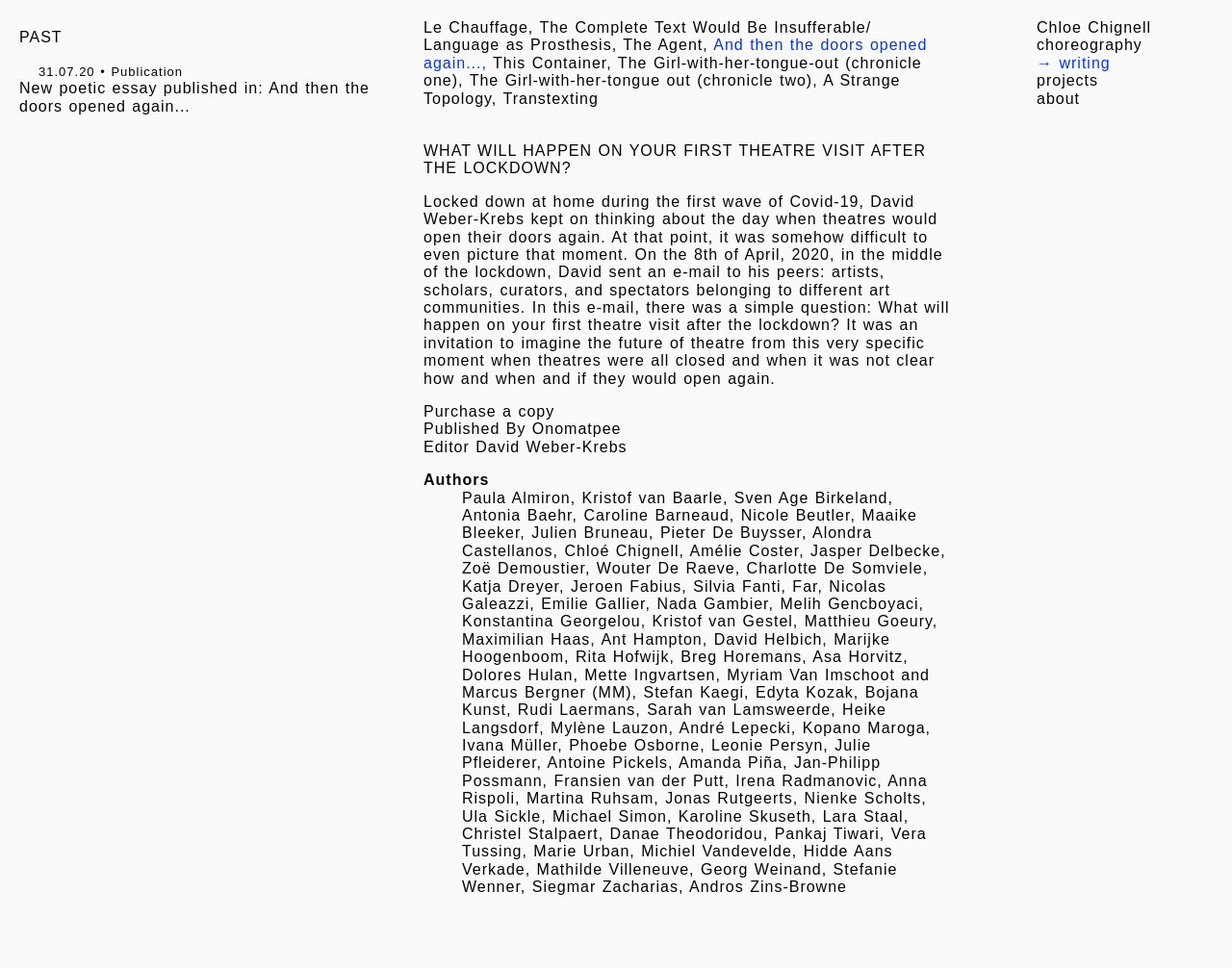How many authors contributed to the publication?
Based on the screenshot, answer the question with a single word or phrase.

63